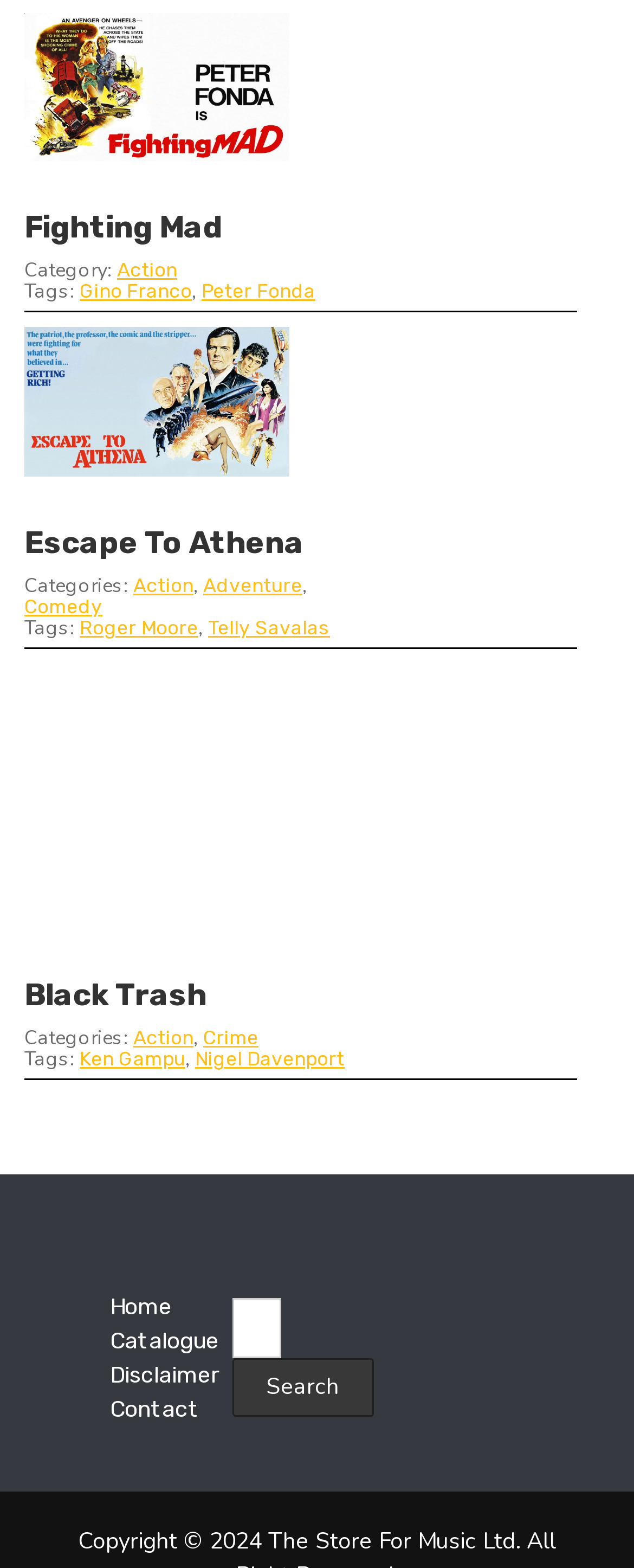Highlight the bounding box coordinates of the element you need to click to perform the following instruction: "Search for a movie."

[0.365, 0.828, 0.442, 0.904]